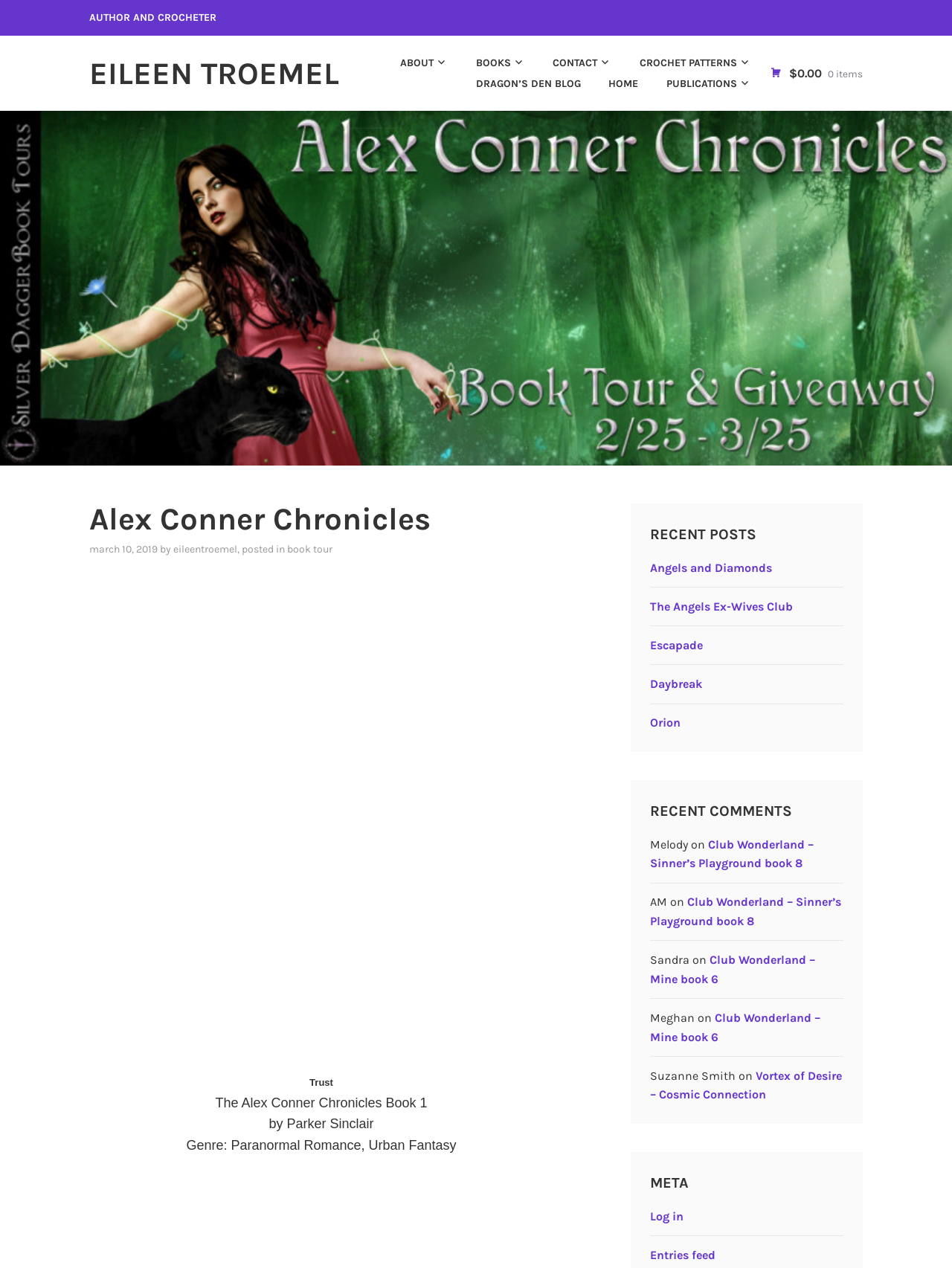Return the bounding box coordinates of the UI element that corresponds to this description: "The Angels Ex-Wives Club". The coordinates must be given as four float numbers in the range of 0 and 1, [left, top, right, bottom].

[0.682, 0.473, 0.832, 0.484]